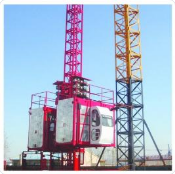Describe thoroughly the contents of the image.

The image depicts a construction hoist, specifically a single cage model, prominently featuring a red and white color scheme. This hoist is designed for lifting materials on construction sites, showcasing a sturdy structure with two vertical towers—one painted in yellow and the other in black. The cage itself is situated on a platform, equipped with safety railings, indicating its function to transport workers and materials securely. The background hints at a typical construction environment, emphasizing the hoist's utility in elevating heavy loads efficiently. Overall, the design reflects modern engineering standards aimed at enhancing safety and productivity in building projects.